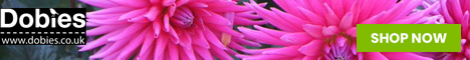What is the purpose of the image?
Refer to the screenshot and answer in one word or phrase.

call to action